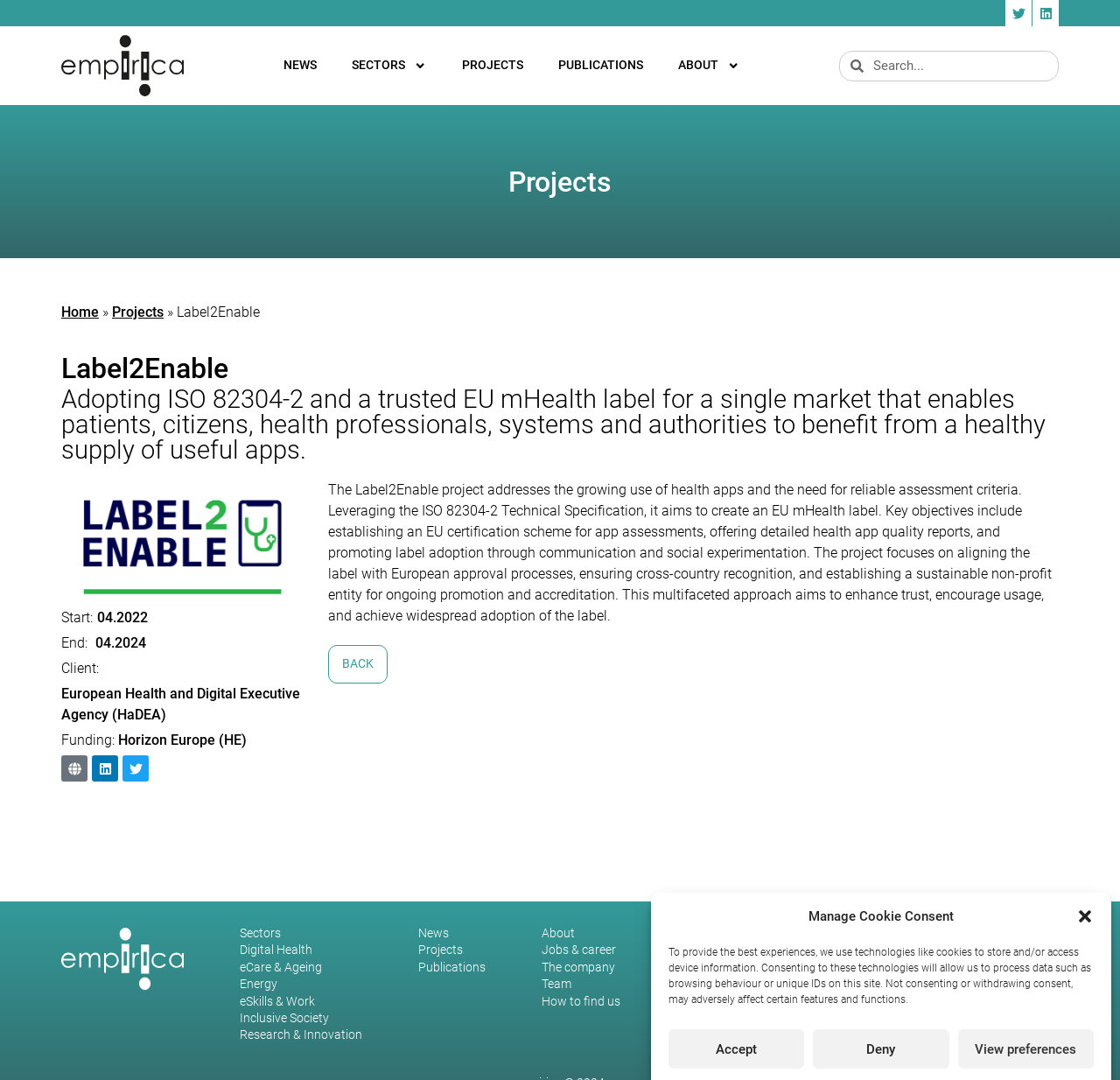Give an in-depth explanation of the webpage layout and content.

The webpage is about the Label2Enable project, which focuses on creating a reliable assessment criteria for health apps. At the top right corner, there are social media links to Twitter, Linkedin, and an empirica logo. Below these links, there is a navigation menu with options like NEWS, SECTORS, PROJECTS, PUBLICATIONS, and ABOUT.

The main content of the webpage is divided into sections. The first section has a heading "Projects" and a subheading "Label2Enable". Below this, there is a description of the project, which explains its objectives, including establishing an EU certification scheme for app assessments and promoting label adoption.

To the right of the project description, there is an image related to the project. Below the image, there are details about the project, including its start and end dates, client, and funding information. There are also links to social media platforms and a globe icon.

Further down the page, there is a section with a heading "Label2Enable" and a subheading that describes the project's goals. This section has a button labeled "BACK" and a list of links to various sectors, including Digital Health, eCare & Ageing, and Research & Innovation.

At the bottom of the page, there is a footer section with links to NEWS, PROJECTS, PUBLICATIONS, ABOUT, and other pages. There are also links to COOKIE POLICY, PRIVACY STATEMENT, IMPRINT, and DISCLAIMER.